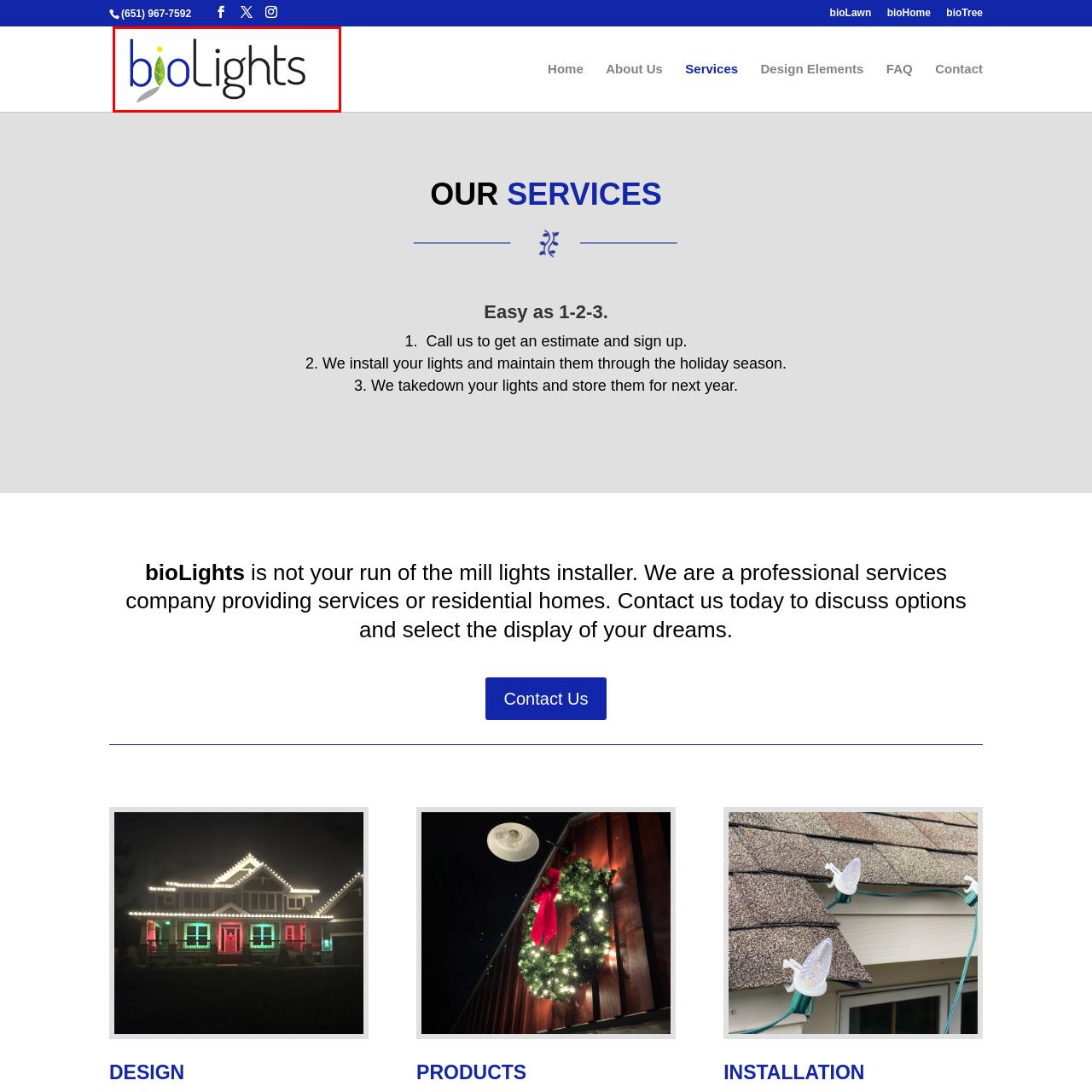Give a detailed narrative of the image enclosed by the red box.

The image features the logo of "bioLights," a company specializing in outdoor holiday lighting, garlands, and wreaths based in St. Paul, Minnesota. The logo is designed with a playful blend of colors, incorporating blue and green hues, along with a hint of yellow. The text "bioLights" is stylized with the "bio" in blue, complemented by a vibrant green accent, suggesting an eco-friendly approach to holiday decorations. This logo reflects the company's focus on providing professional and aesthetic lighting solutions for residential homes, promising a unique display that enhances festive atmospheres during the holiday season.